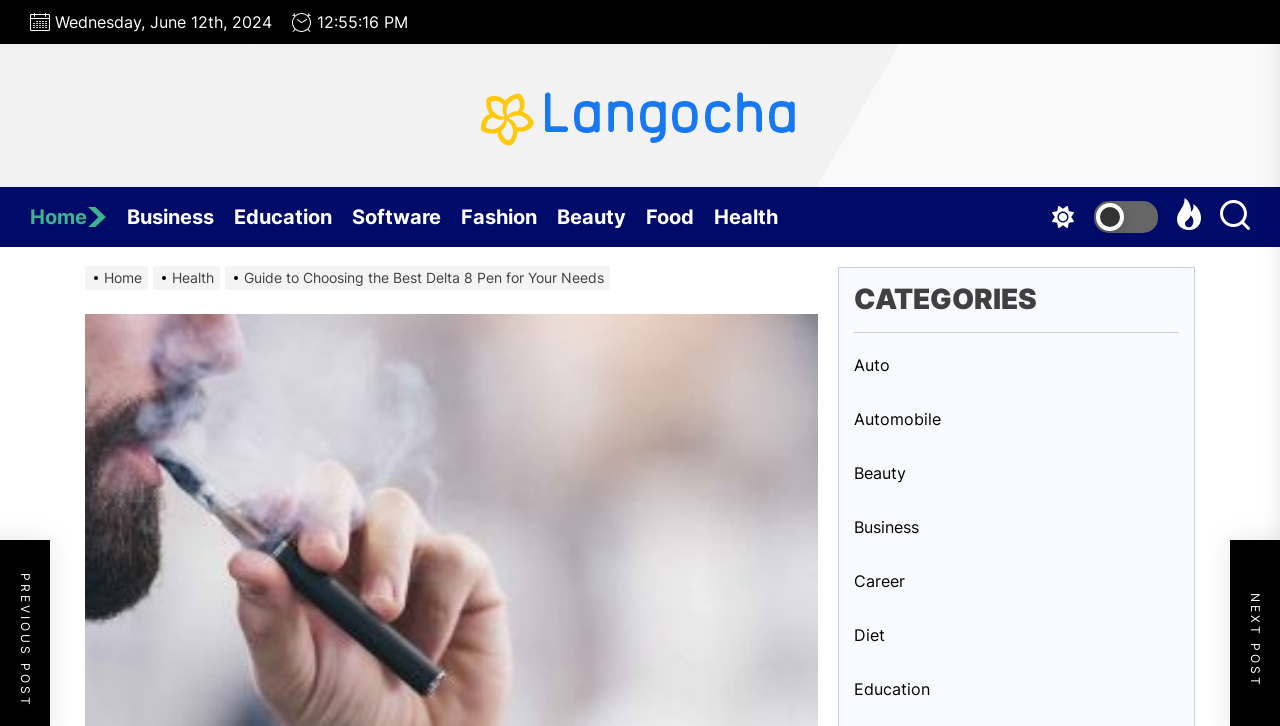Please look at the image and answer the question with a detailed explanation: What is the purpose of the breadcrumbs navigation?

The breadcrumbs navigation can be found by looking at the navigation element with the role 'Breadcrumbs'. This navigation shows the current page's location by listing the parent pages, allowing the user to easily navigate back to a previous page.